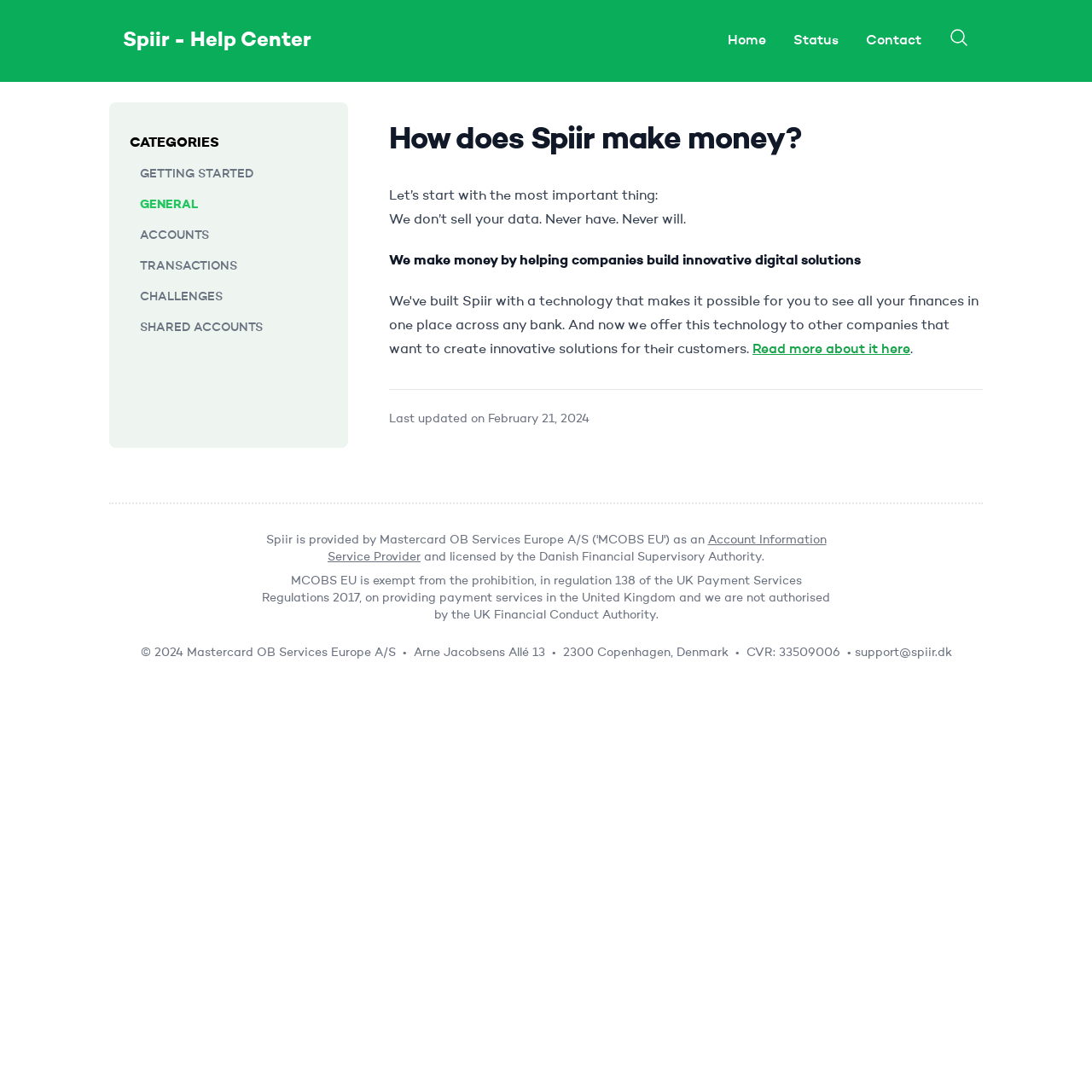Pinpoint the bounding box coordinates of the element to be clicked to execute the instruction: "read more about Spiir".

[0.689, 0.314, 0.834, 0.327]